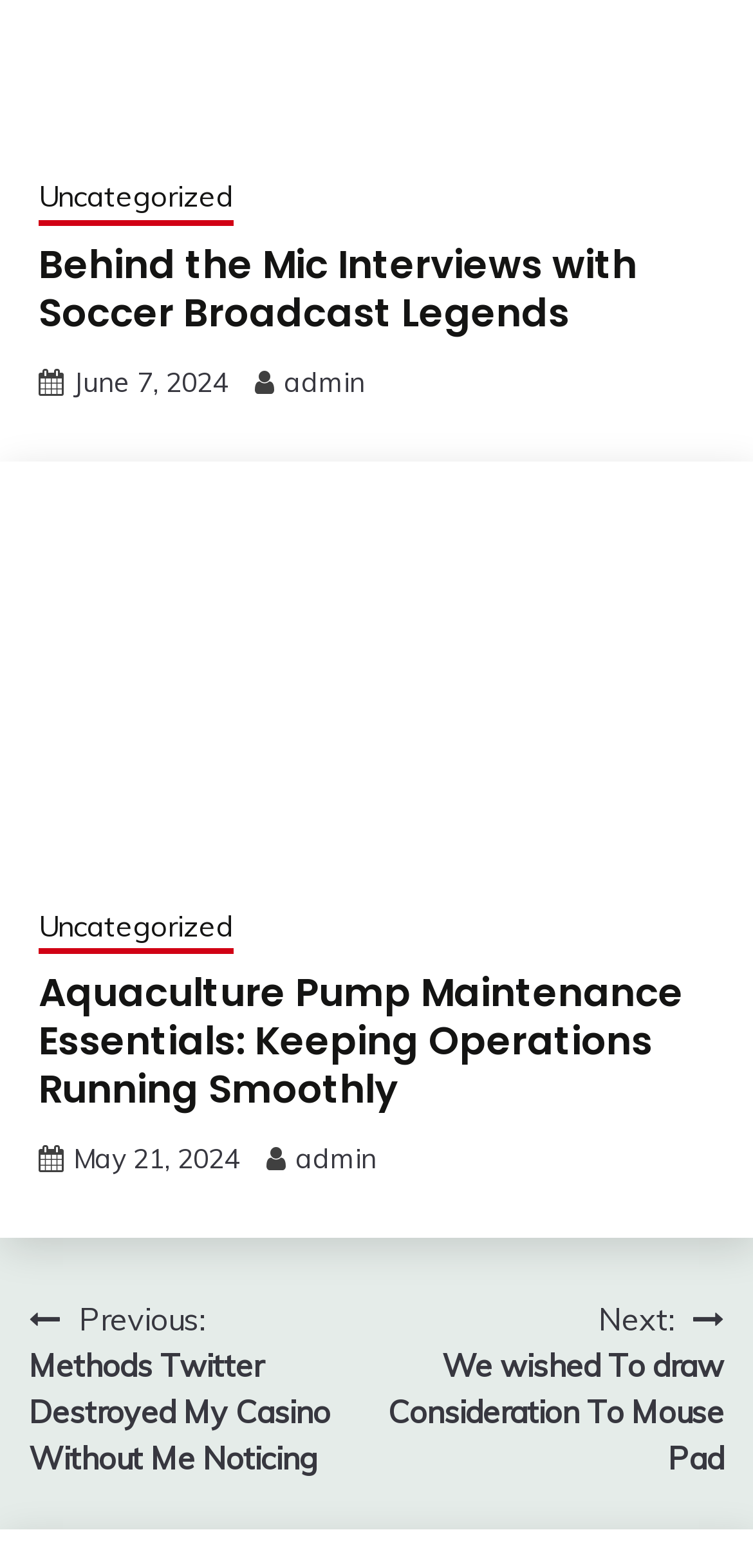Answer the following inquiry with a single word or phrase:
Who is the author of the first article?

admin